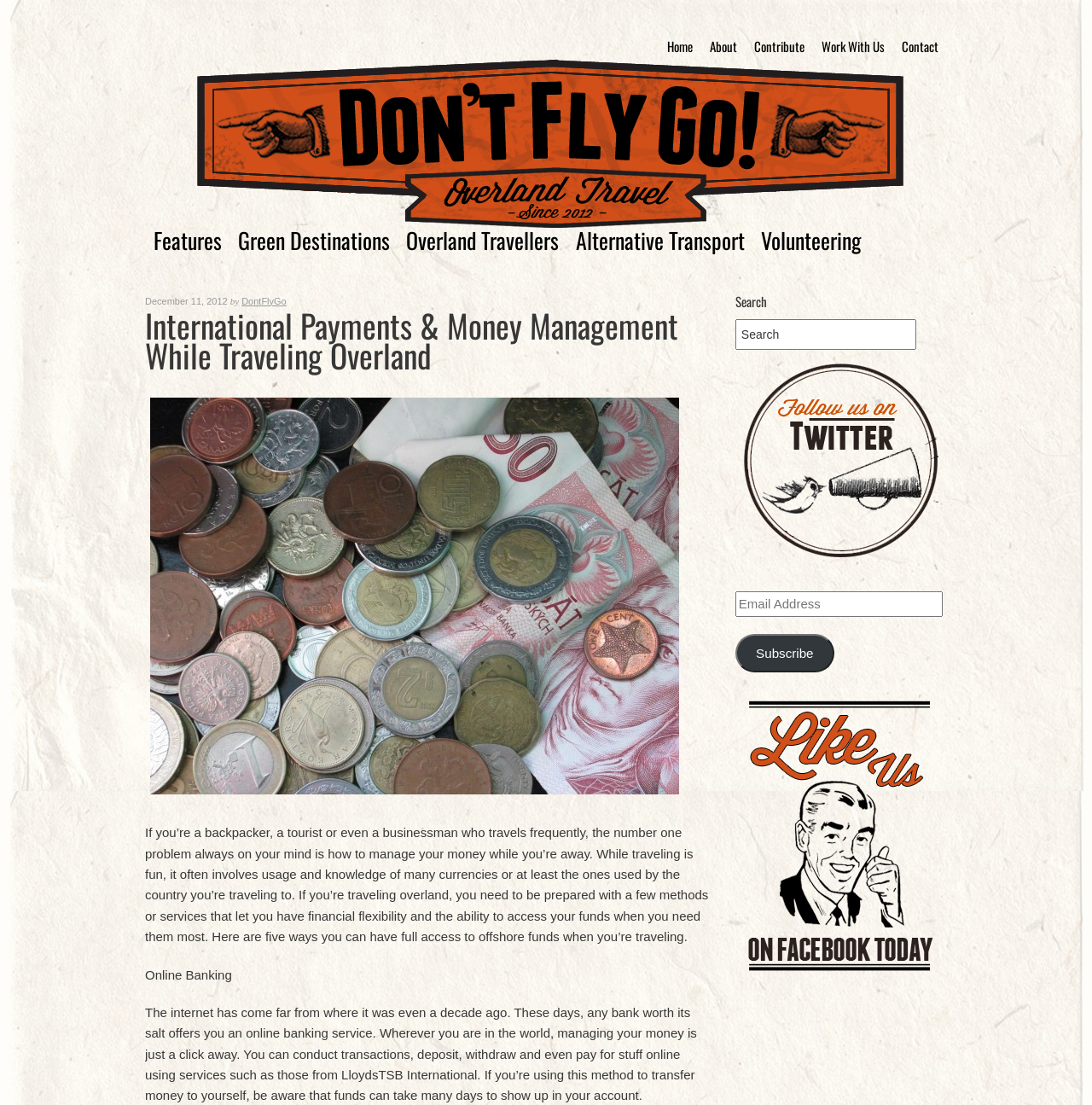Is the email address required for subscription?
Refer to the screenshot and answer in one word or phrase.

Yes